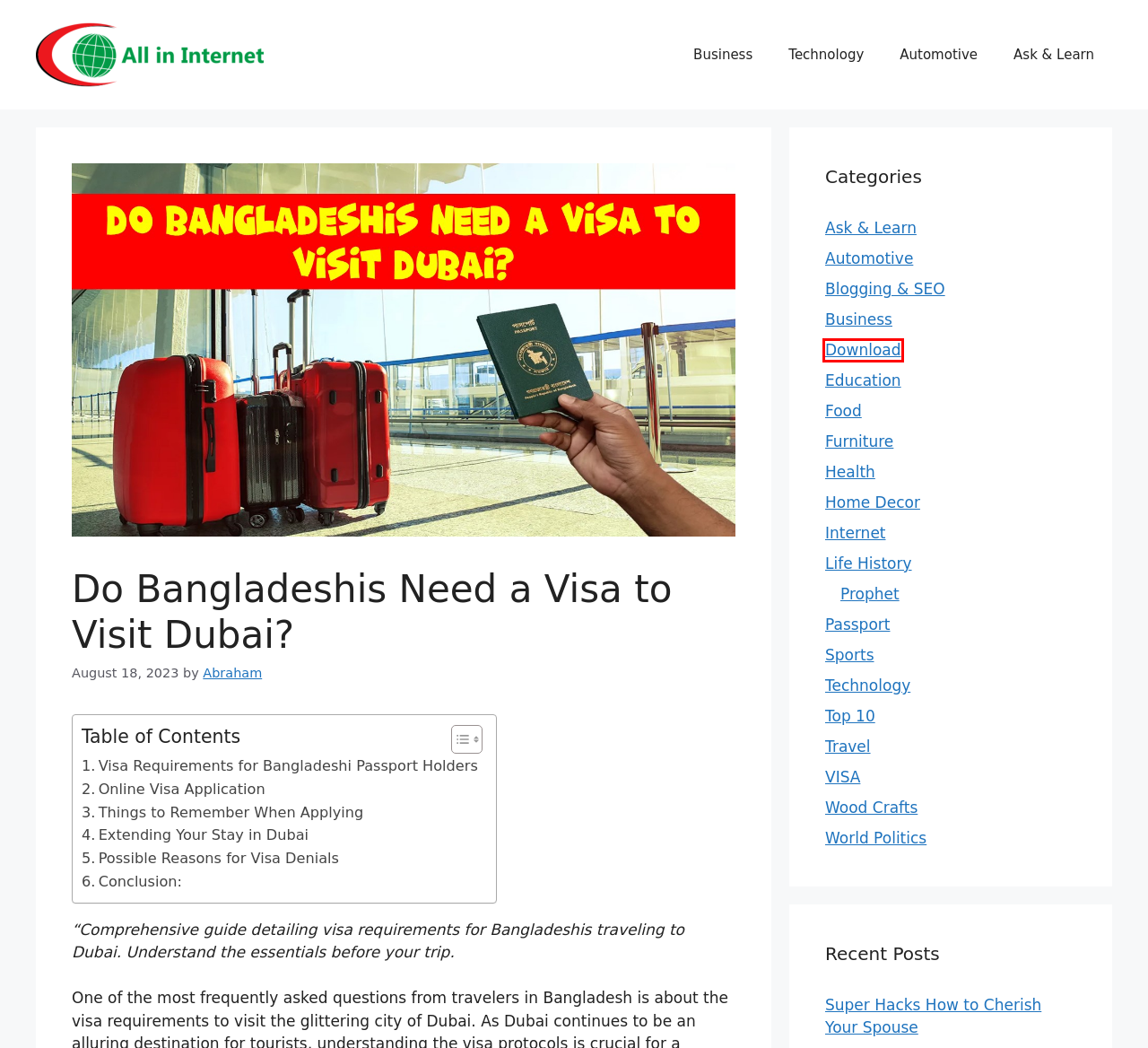Evaluate the webpage screenshot and identify the element within the red bounding box. Select the webpage description that best fits the new webpage after clicking the highlighted element. Here are the candidates:
A. Prophet - All in Internet
B. Health - All in Internet
C. Automotive - All in Internet
D. Abraham, Author at All in Internet
E. Sports - All in Internet
F. VISA - All in Internet
G. Download - All in Internet
H. Business - All in Internet

G